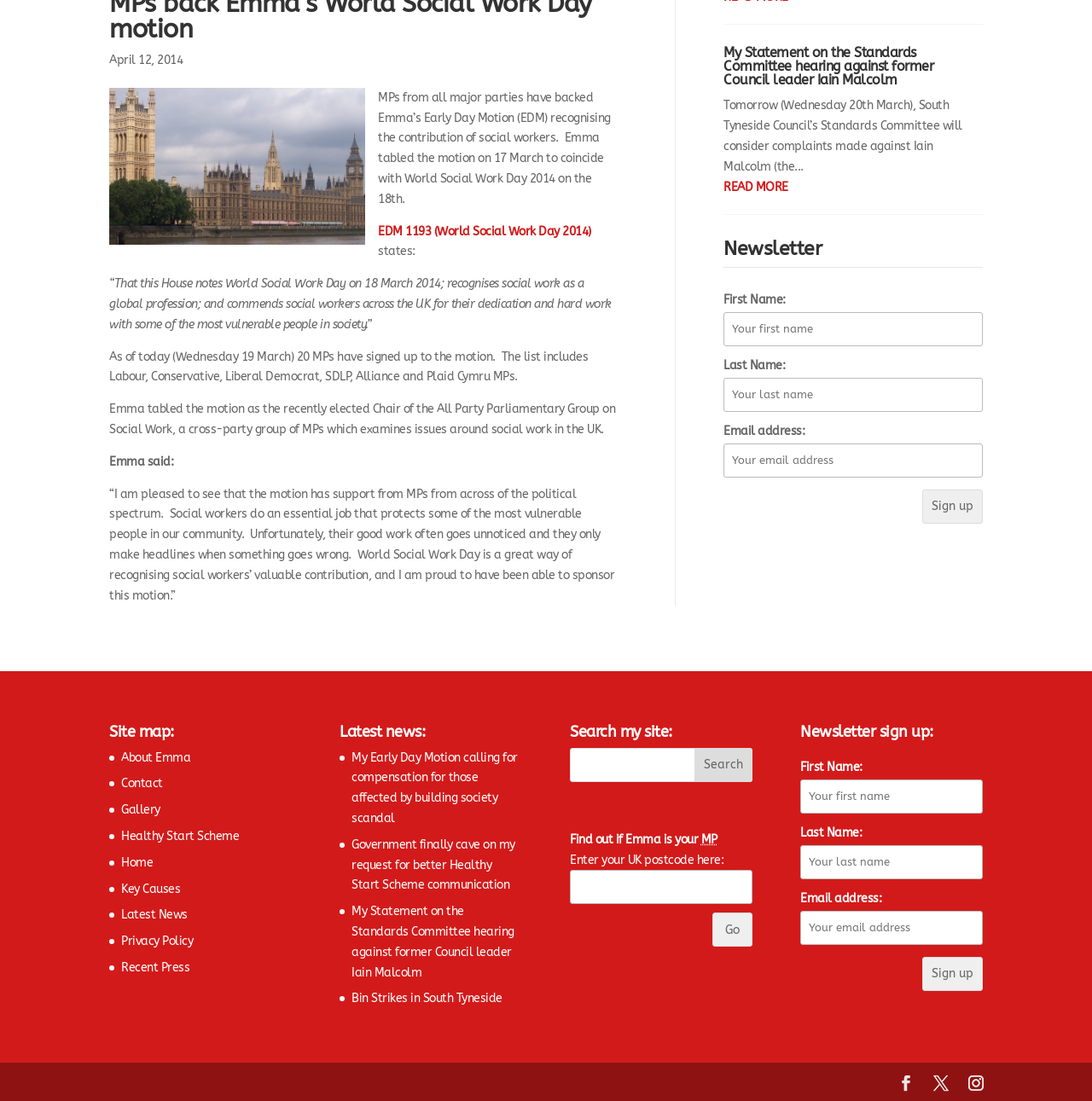Please provide the bounding box coordinates for the UI element as described: "Goods For Dogs". The coordinates must be four floats between 0 and 1, represented as [left, top, right, bottom].

None